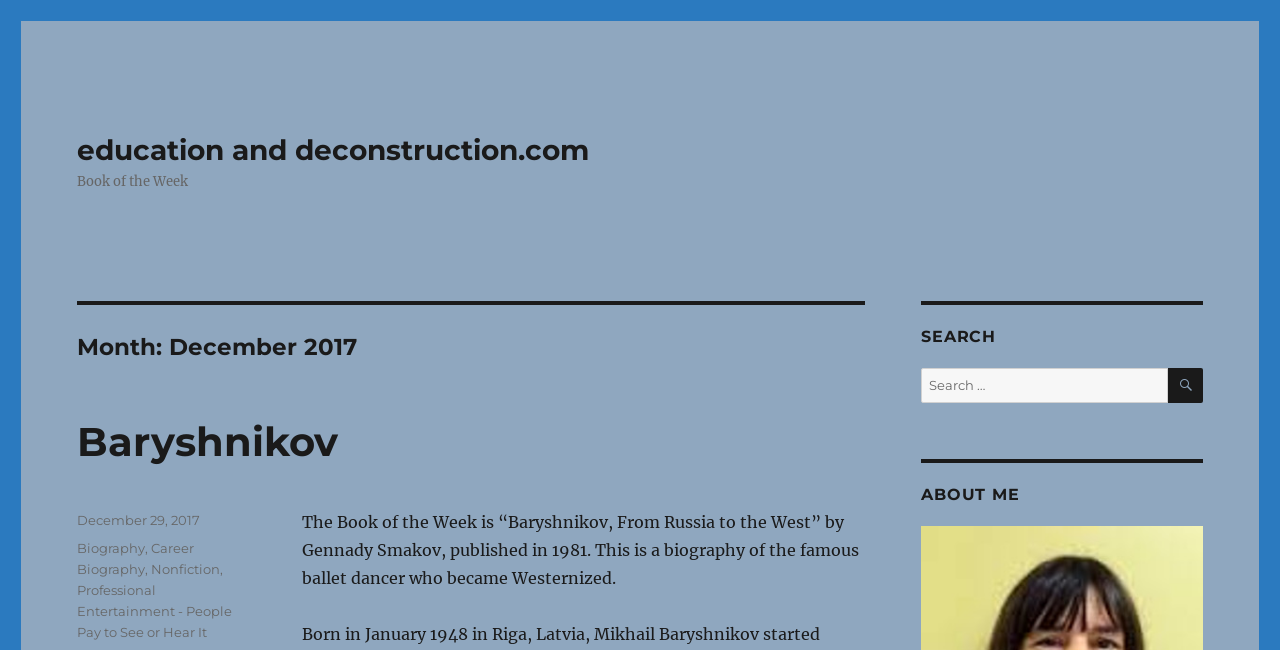Using the description: "education and deconstruction.com", identify the bounding box of the corresponding UI element in the screenshot.

[0.06, 0.205, 0.46, 0.257]